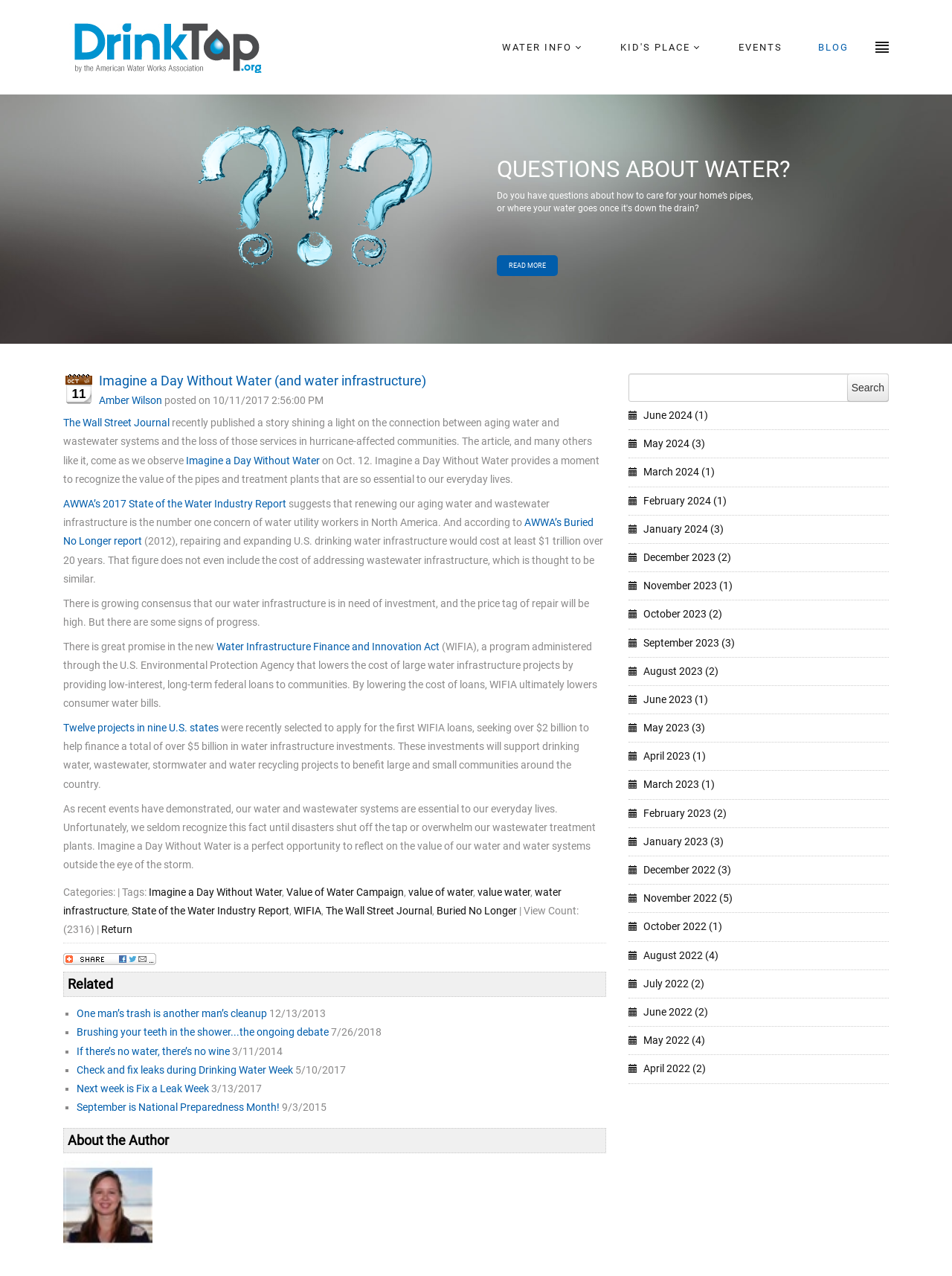Please identify the bounding box coordinates of the clickable region that I should interact with to perform the following instruction: "Visit the 'Imagine a Day Without Water' webpage". The coordinates should be expressed as four float numbers between 0 and 1, i.e., [left, top, right, bottom].

[0.195, 0.356, 0.336, 0.365]